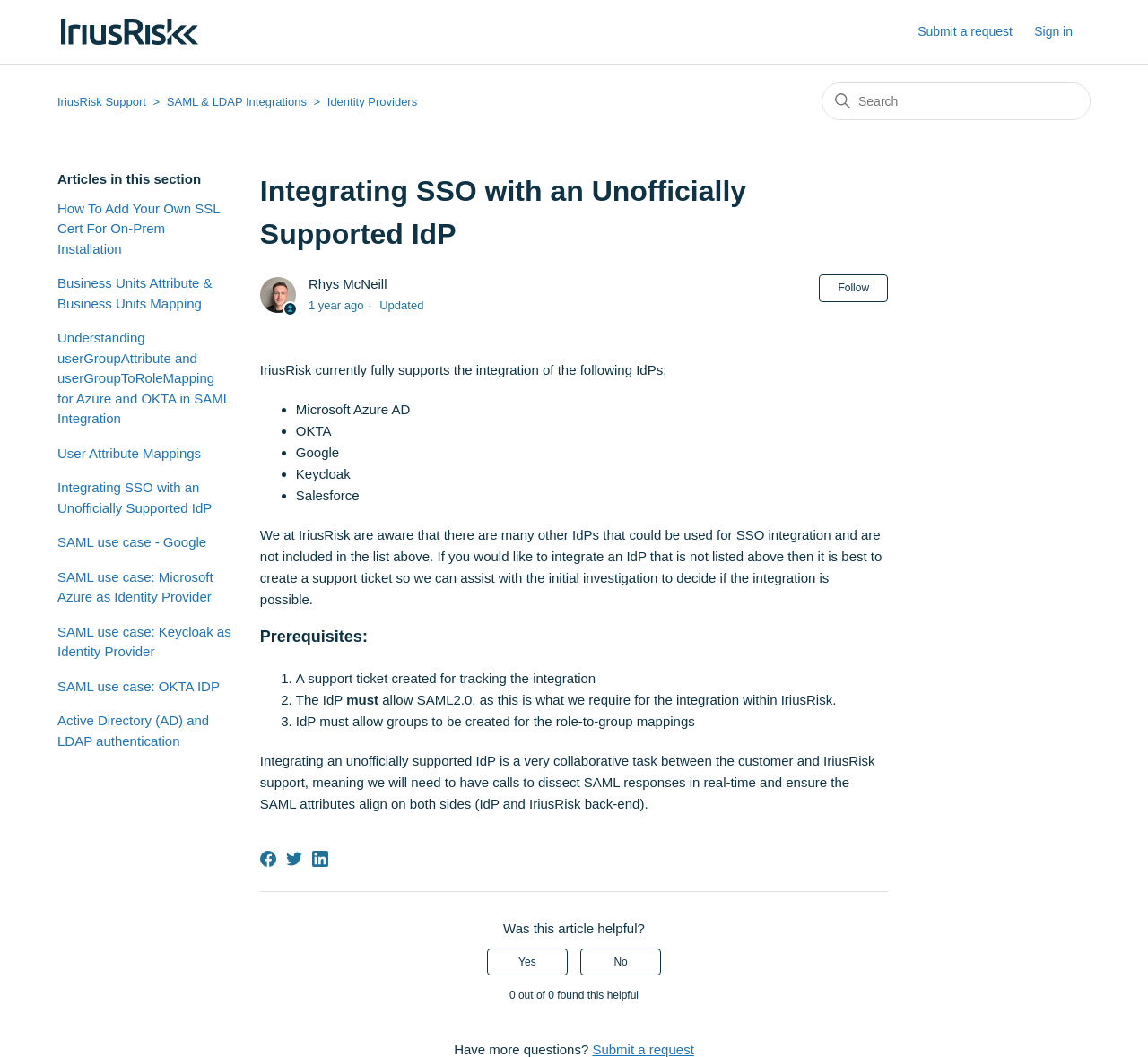Please give a succinct answer to the question in one word or phrase:
What is the role of IriusRisk support in integrating an unofficially supported IdP?

Collaborative task